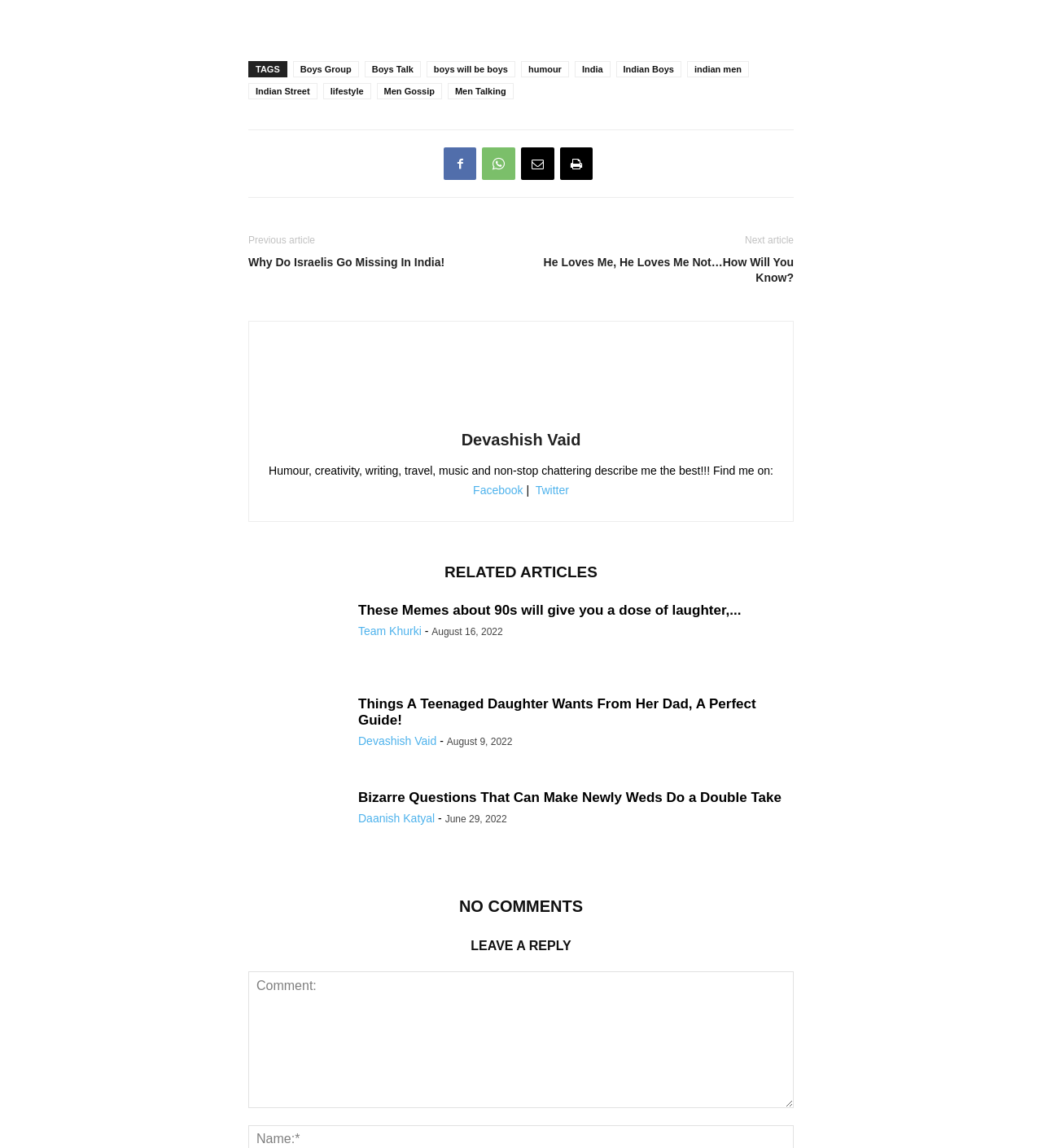Pinpoint the bounding box coordinates of the area that must be clicked to complete this instruction: "View the related article 'These Memes about 90s will give you a dose of laughter, provided you lived the 90s!'".

[0.238, 0.525, 0.332, 0.588]